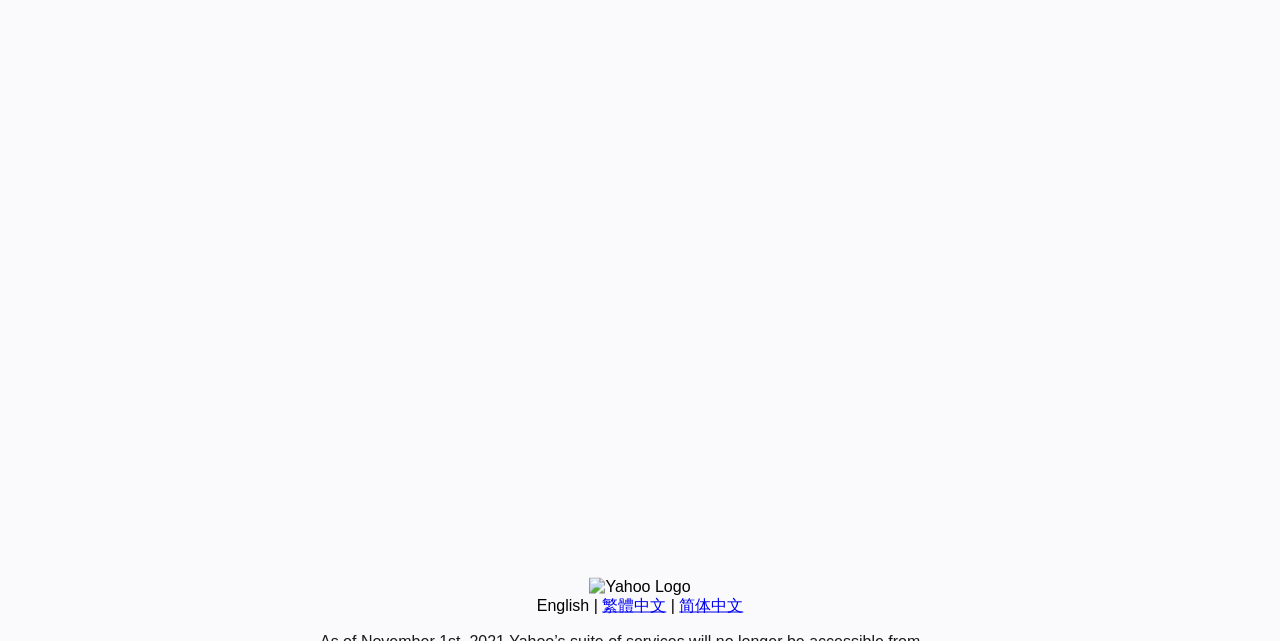Return the bounding box coordinates of the UI element that corresponds to this description: "简体中文". The coordinates must be given as four float numbers in the range of 0 and 1, [left, top, right, bottom].

[0.531, 0.931, 0.581, 0.957]